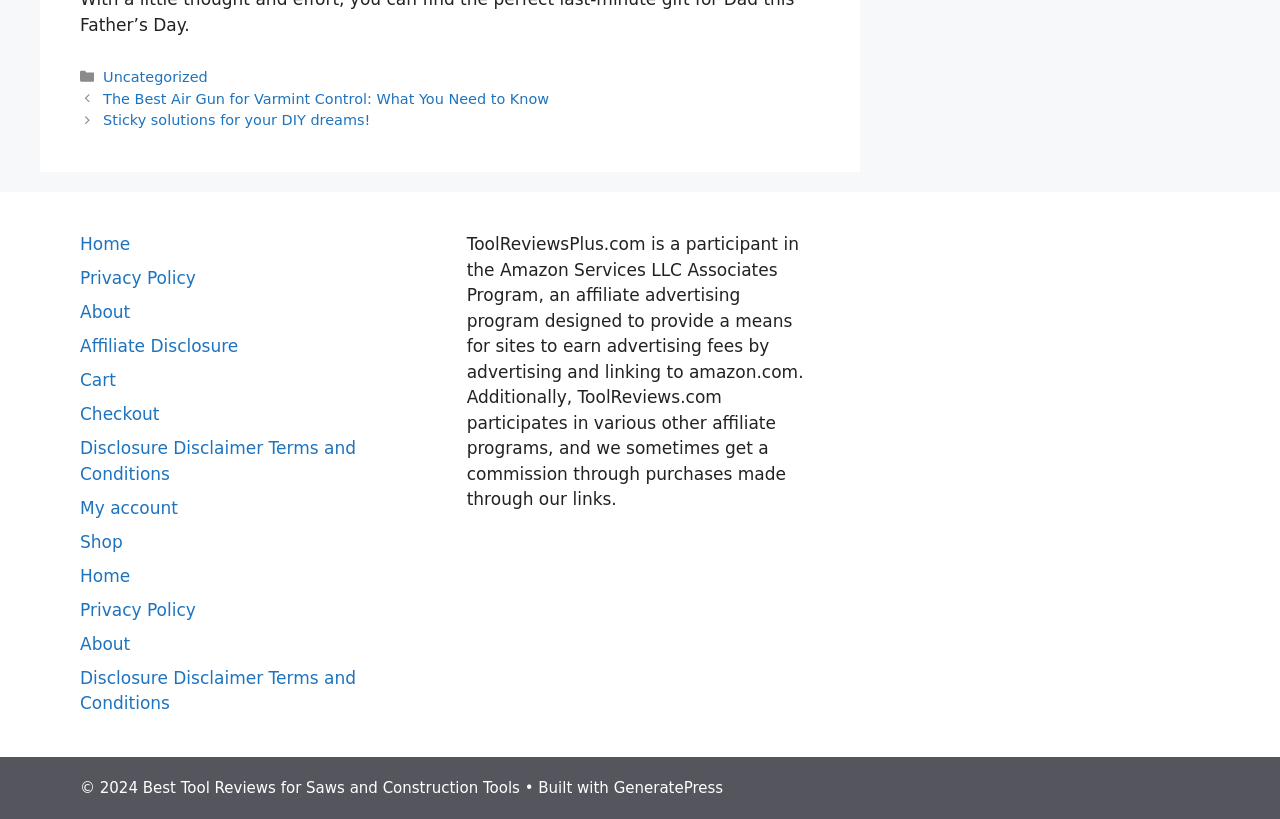Find the bounding box coordinates of the element's region that should be clicked in order to follow the given instruction: "read about affiliate disclosure". The coordinates should consist of four float numbers between 0 and 1, i.e., [left, top, right, bottom].

[0.062, 0.41, 0.186, 0.435]